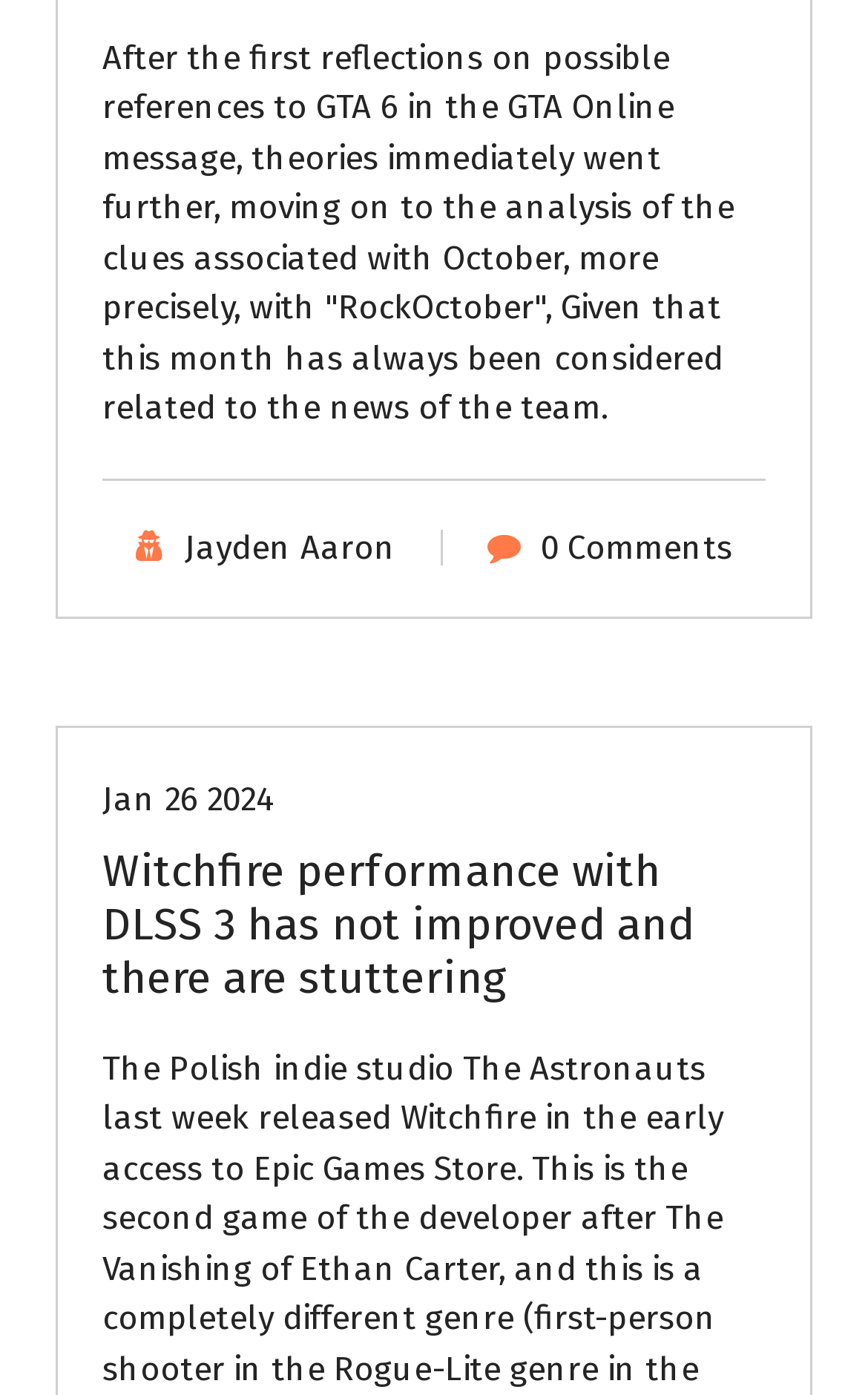Using the given element description, provide the bounding box coordinates (top-left x, top-left y, bottom-right x, bottom-right y) for the corresponding UI element in the screenshot: 0 Comments

[0.623, 0.422, 0.844, 0.451]